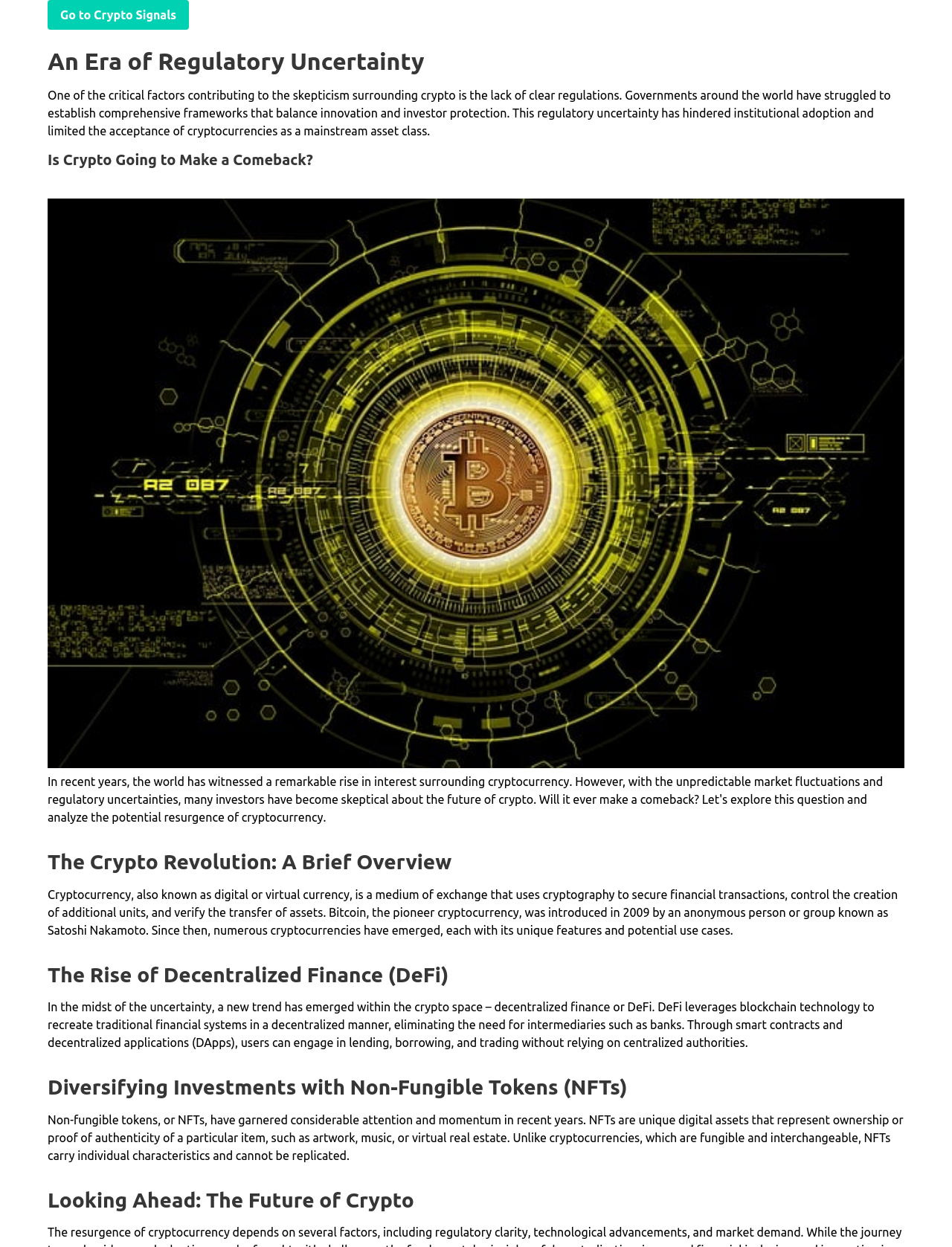Locate and extract the headline of this webpage.

An Era of Regulatory Uncertainty